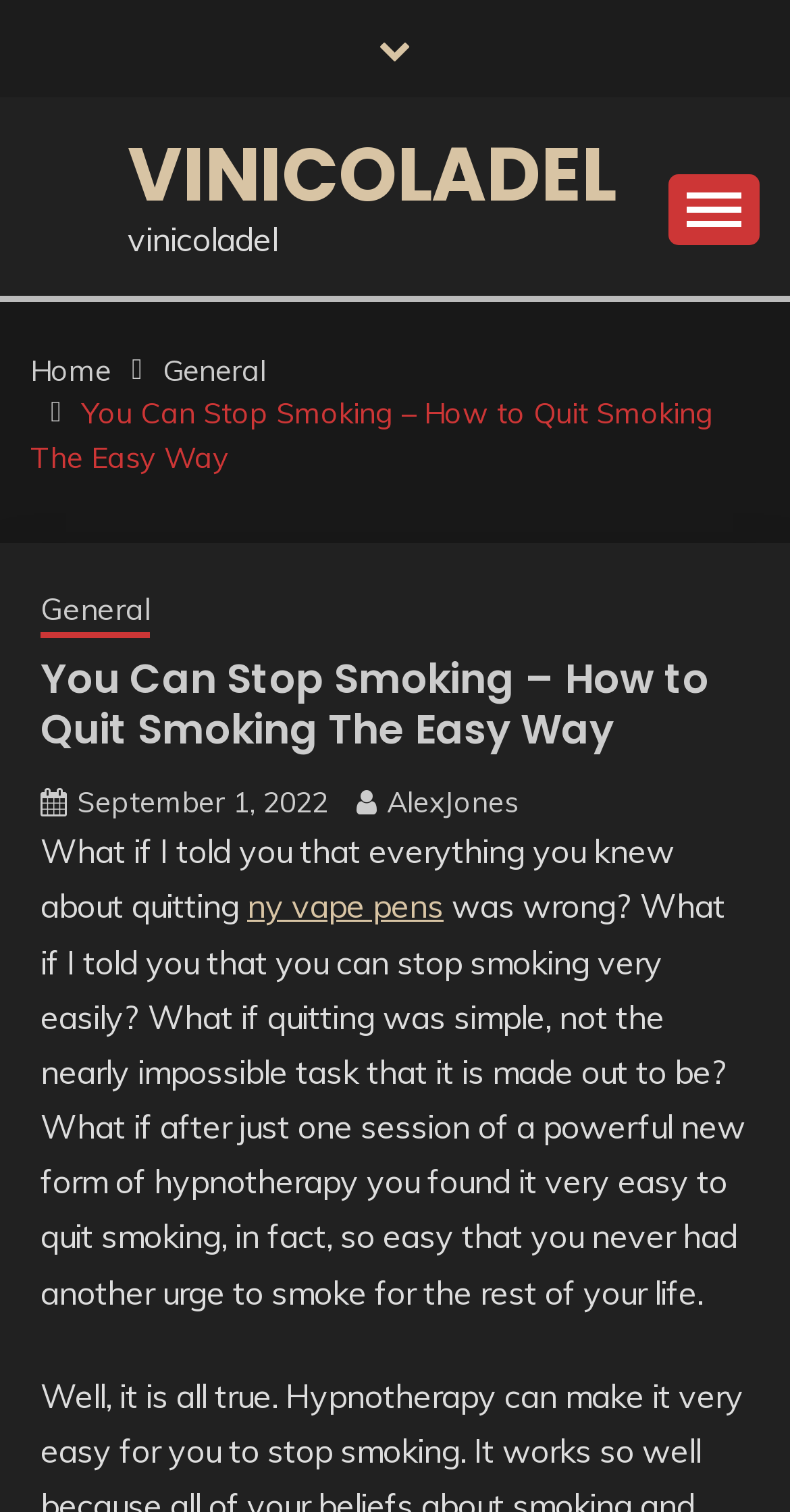What is the date of the webpage?
Based on the visual information, provide a detailed and comprehensive answer.

I determined the answer by looking at the link element with the text 'September 1, 2022' which is likely to be the date of the webpage.